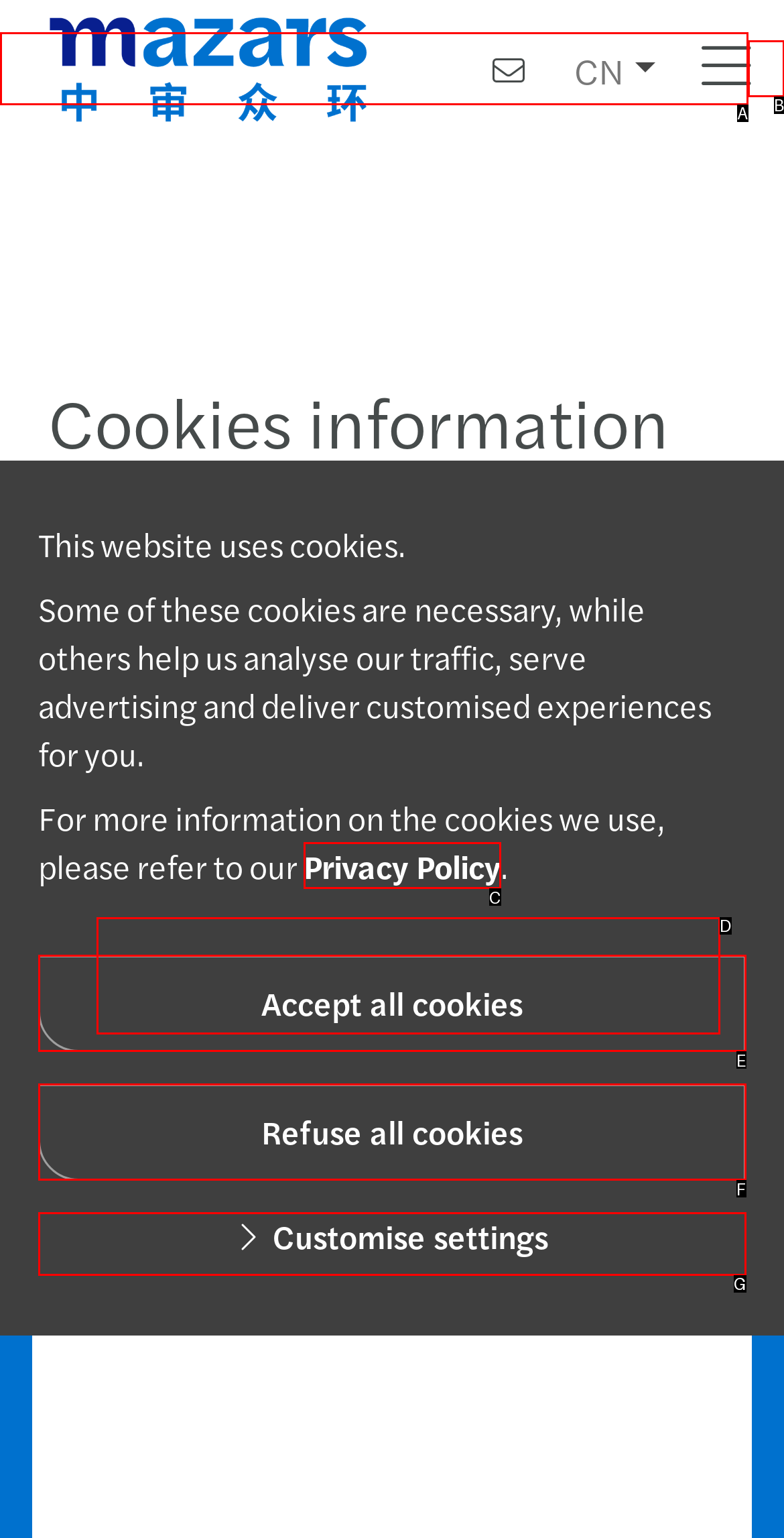Select the option that corresponds to the description: parent_node: Search name="SearchText" placeholder="Search"
Respond with the letter of the matching choice from the options provided.

A